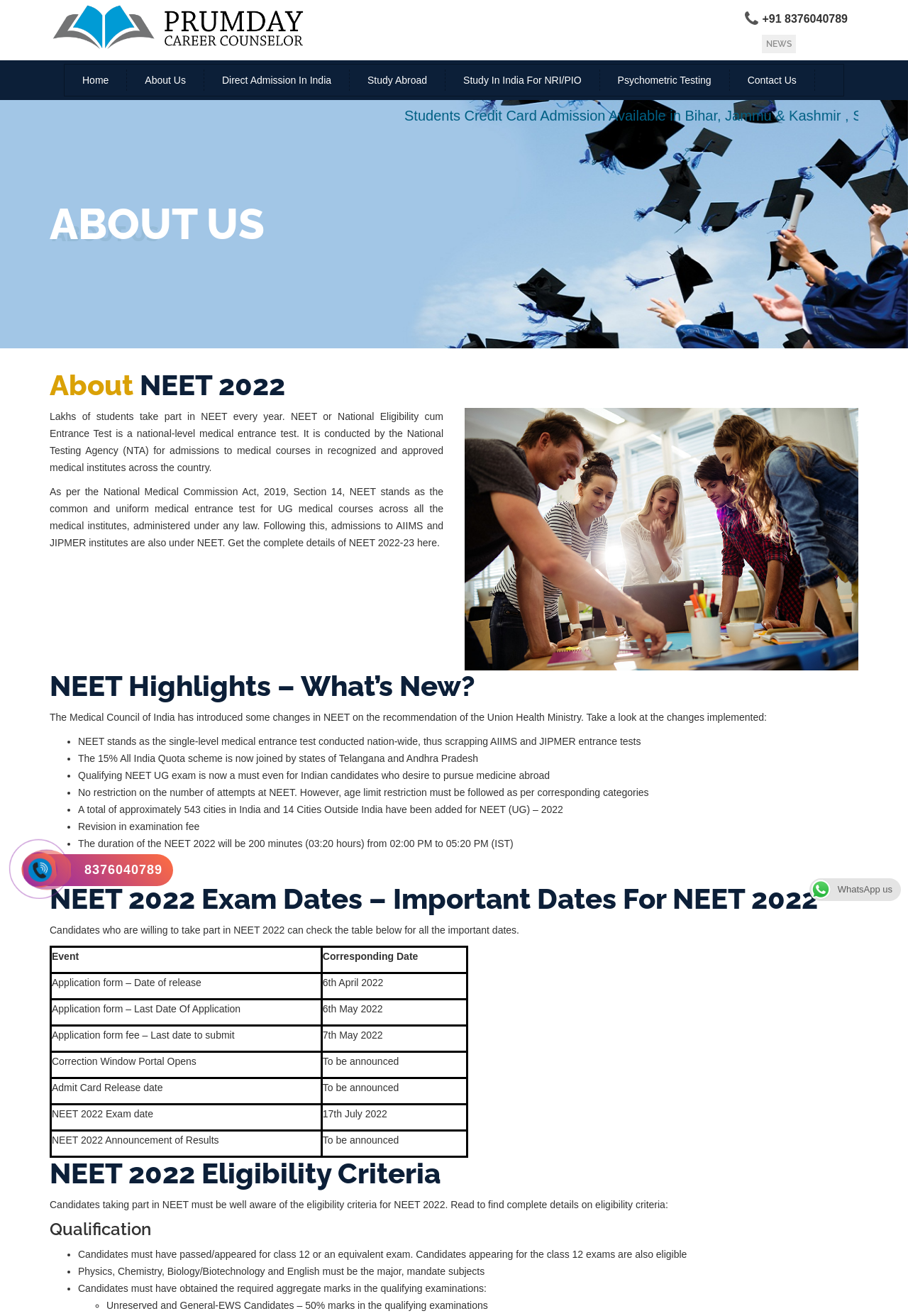Indicate the bounding box coordinates of the element that must be clicked to execute the instruction: "Click the NEWS link". The coordinates should be given as four float numbers between 0 and 1, i.e., [left, top, right, bottom].

[0.839, 0.028, 0.877, 0.037]